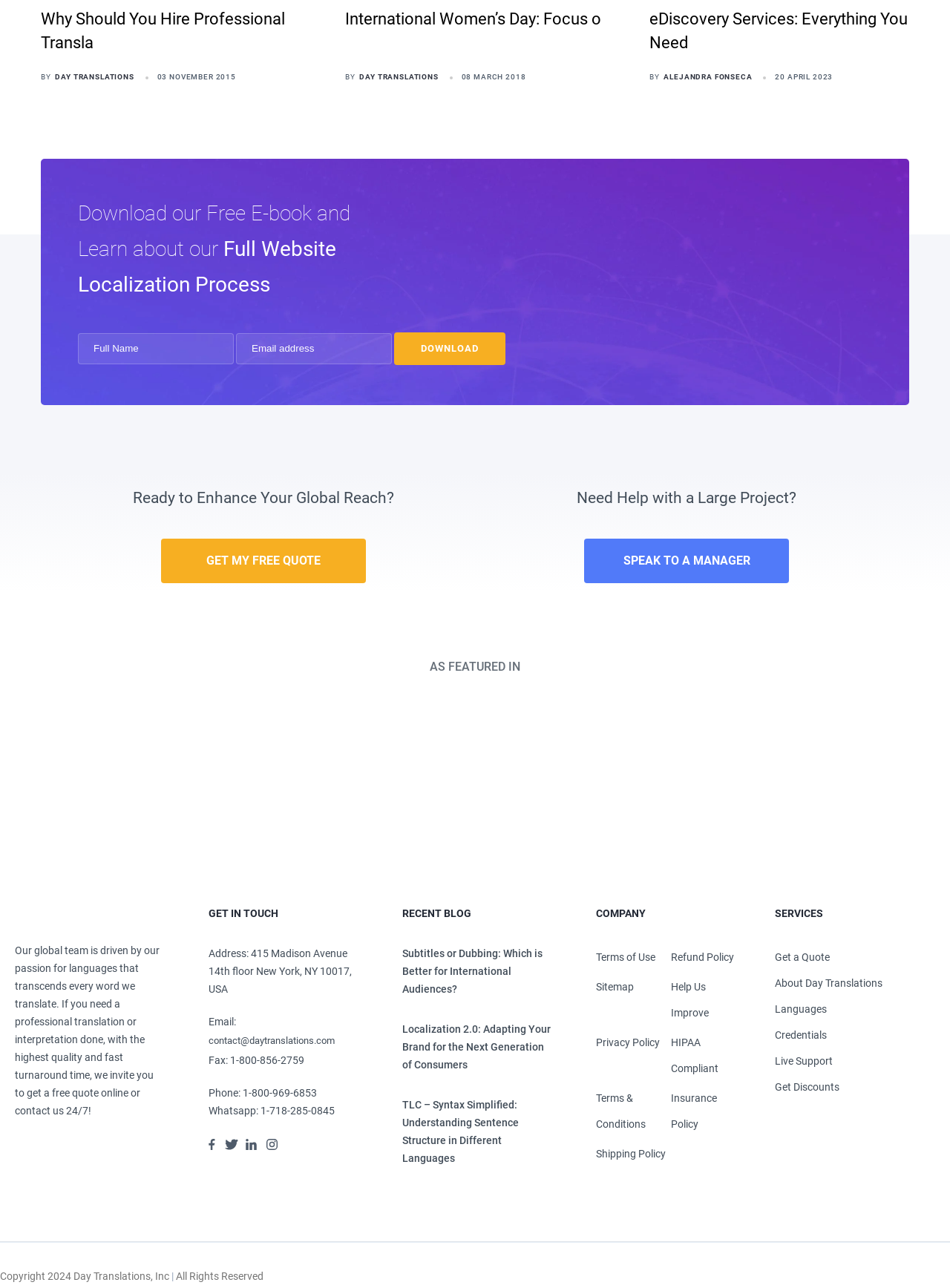Specify the bounding box coordinates for the region that must be clicked to perform the given instruction: "Get a quote online".

[0.082, 0.258, 0.246, 0.283]